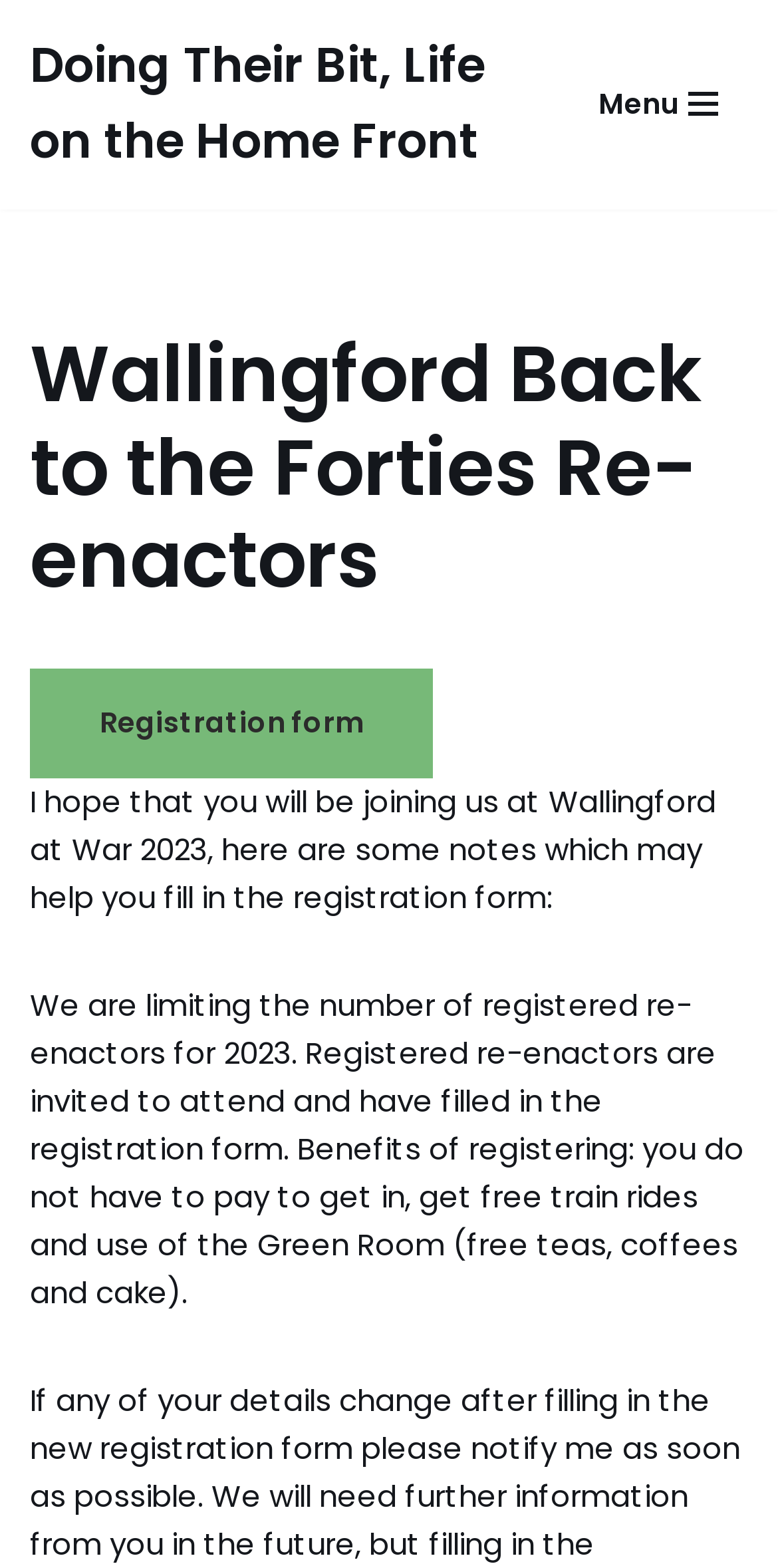What is the purpose of the registration form?
From the image, provide a succinct answer in one word or a short phrase.

To attend Wallingford at War 2023